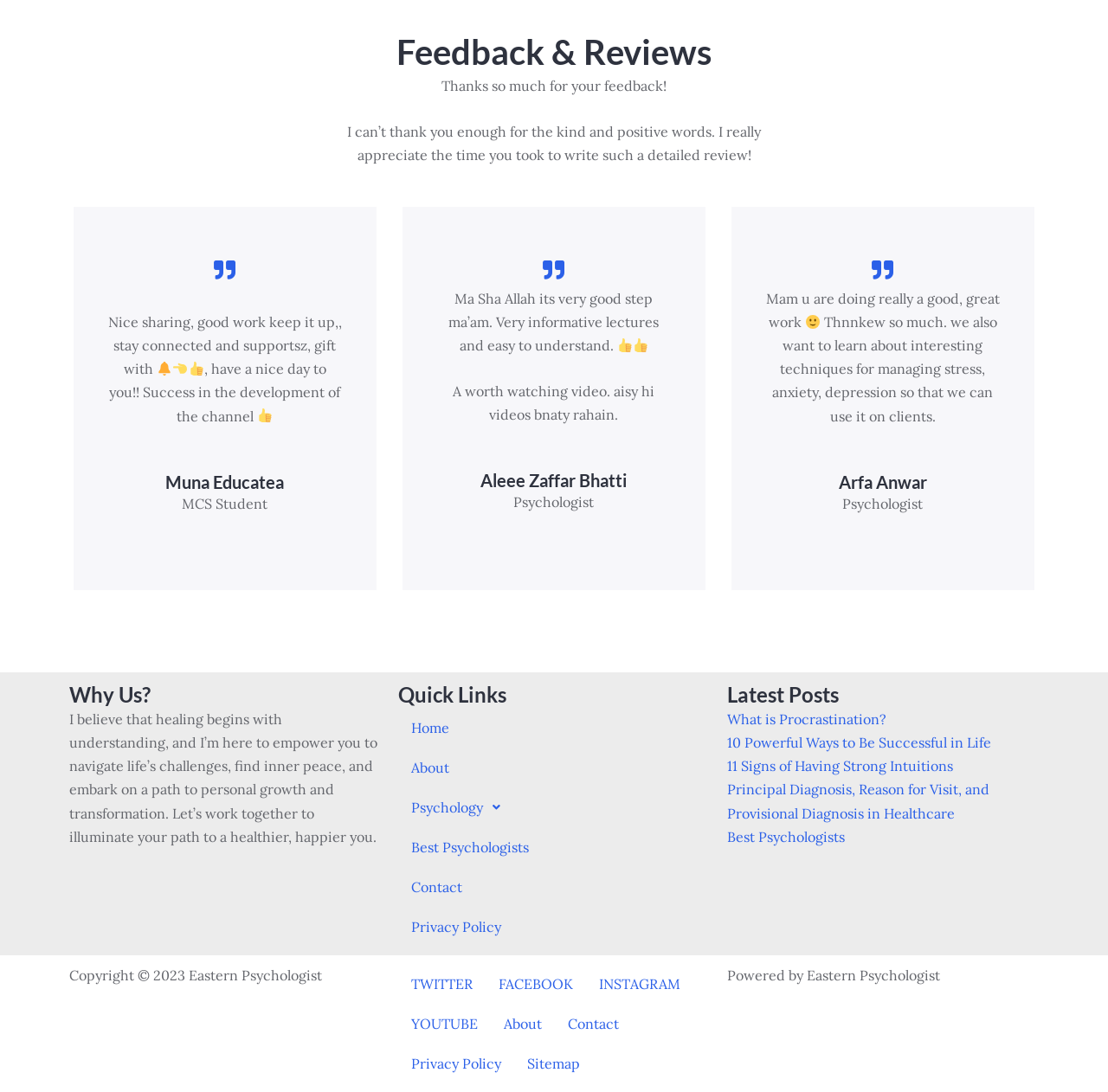Please find the bounding box coordinates of the clickable region needed to complete the following instruction: "Follow the 'TWITTER' link". The bounding box coordinates must consist of four float numbers between 0 and 1, i.e., [left, top, right, bottom].

[0.359, 0.883, 0.438, 0.919]